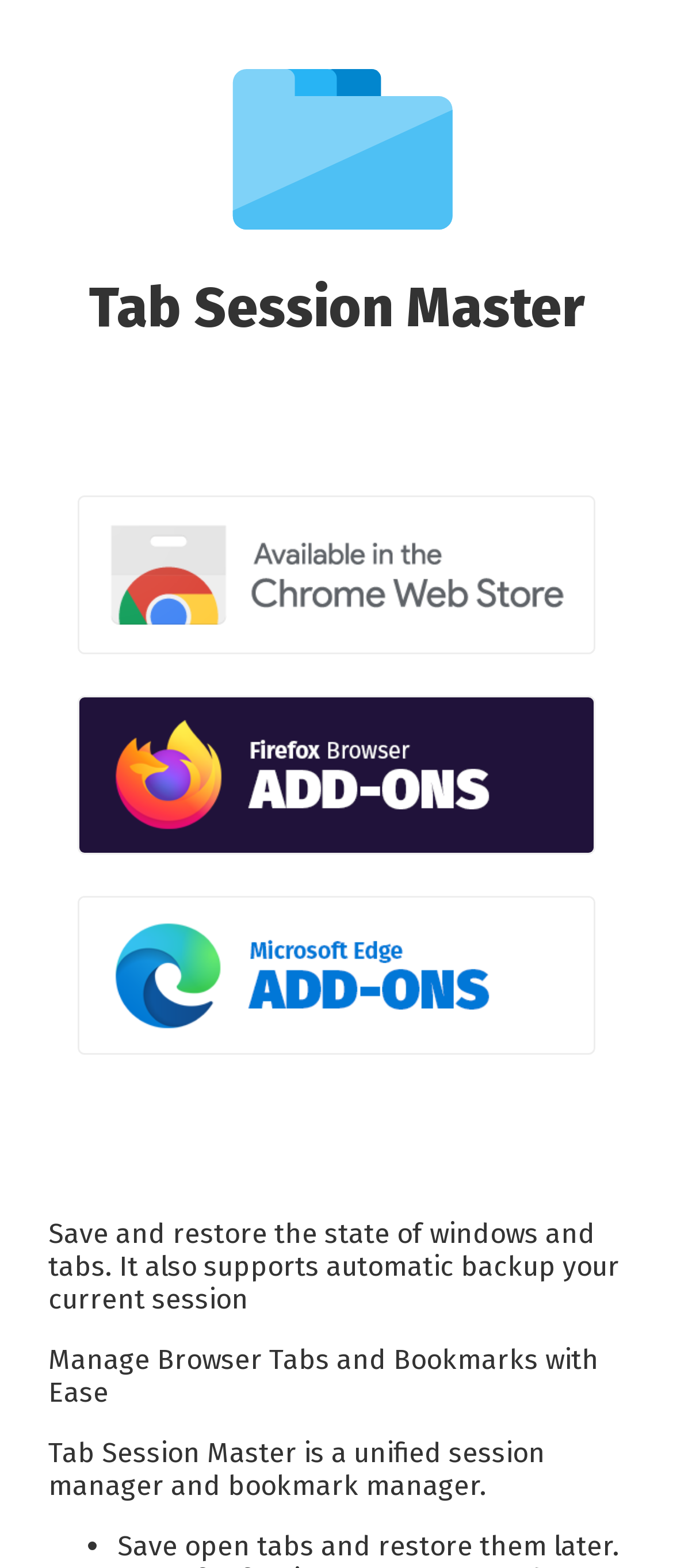Please find the bounding box coordinates in the format (top-left x, top-left y, bottom-right x, bottom-right y) for the given element description. Ensure the coordinates are floating point numbers between 0 and 1. Description: alt="chrome webstore icon"

[0.115, 0.316, 0.885, 0.421]